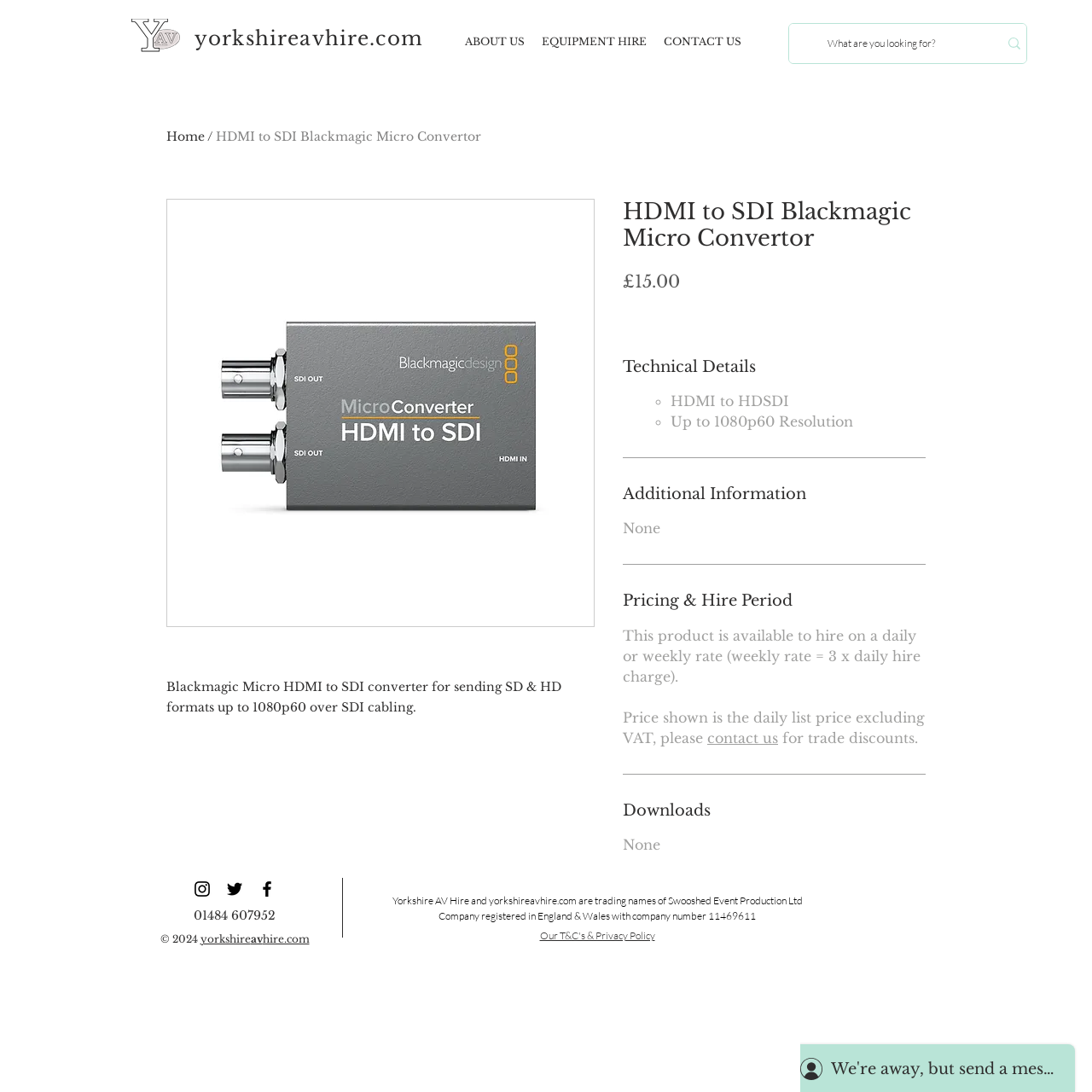What is the price of the HDMI to SDI Blackmagic Micro Convertor?
Give a one-word or short-phrase answer derived from the screenshot.

£15.00